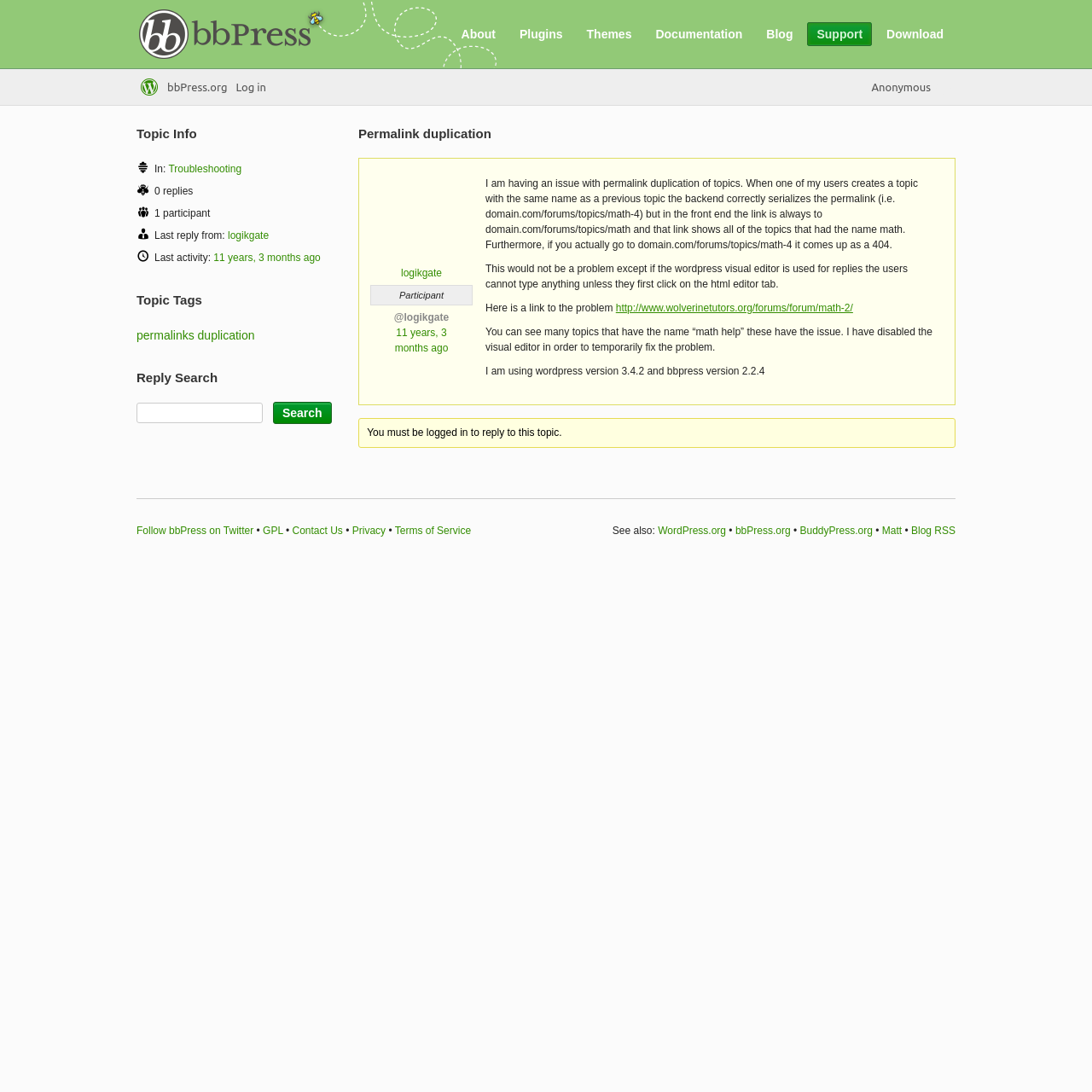Please identify the bounding box coordinates of the element's region that needs to be clicked to fulfill the following instruction: "Click on the 'Reply' link". The bounding box coordinates should consist of four float numbers between 0 and 1, i.e., [left, top, right, bottom].

[0.335, 0.23, 0.437, 0.257]